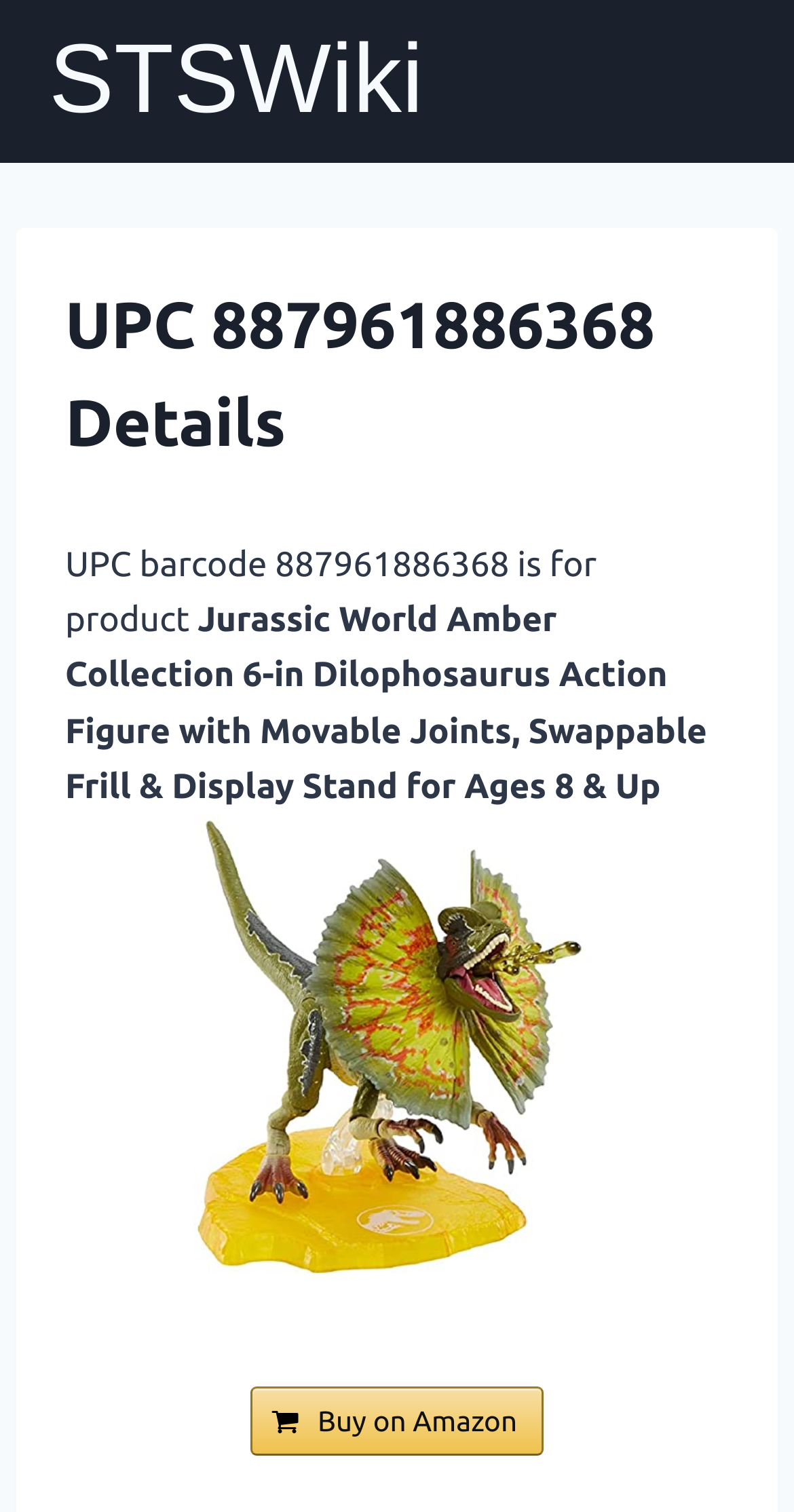Answer the question in a single word or phrase:
What is the product name of the action figure?

Dilophosaurus Action Figure